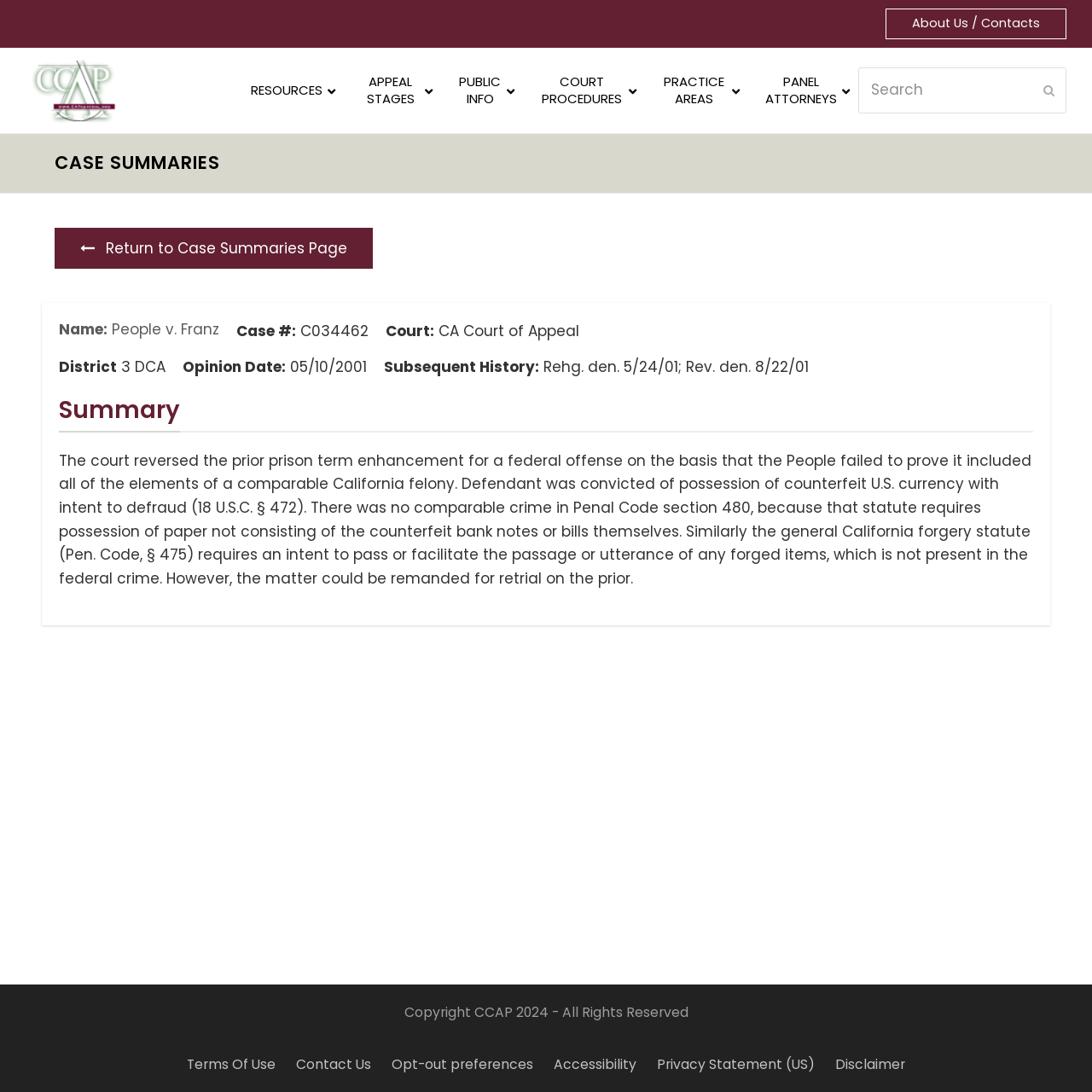Elaborate on the different components and information displayed on the webpage.

The webpage is about a court case, specifically "People v. Franz", with a focus on the case summary. At the top, there is a navigation menu with links to "About Us / Contacts", "CCAP", and a search bar with a submit button. Below the navigation menu, there is a header section with the title "CASE SUMMARIES" and a link to "Return to Case Summaries Page".

The main content area is divided into sections, with the first section displaying case information, including the case name, case number, court, district, opinion date, and subsequent history. The second section is a summary of the case, which describes the court's decision to reverse a prior prison term enhancement for a federal offense.

At the bottom of the page, there is a footer section with a copyright notice and a navigation menu with links to "Terms Of Use", "Contact Us", "Opt-out preferences", "Accessibility", "Privacy Statement (US)", and "Disclaimer".